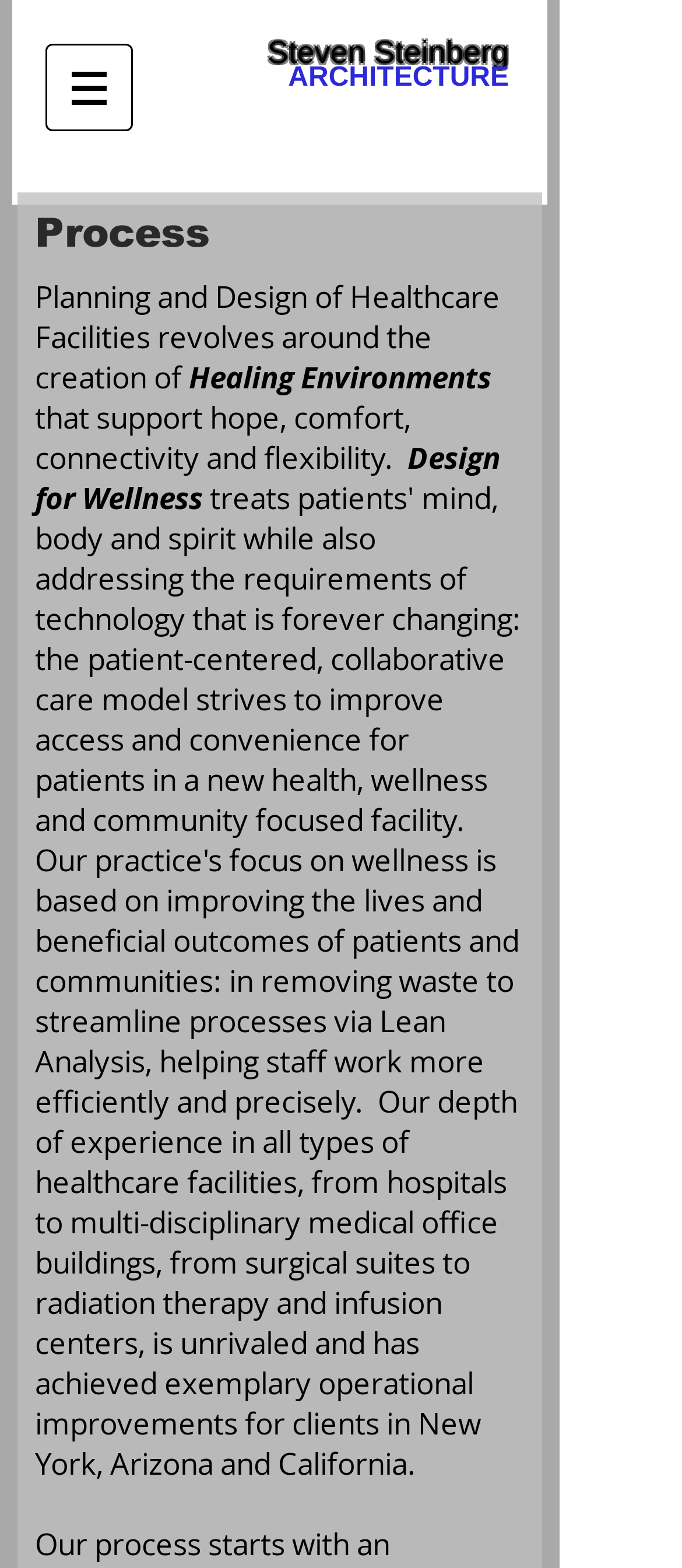Using the provided element description "Steven Steinberg", determine the bounding box coordinates of the UI element.

[0.354, 0.022, 0.746, 0.045]